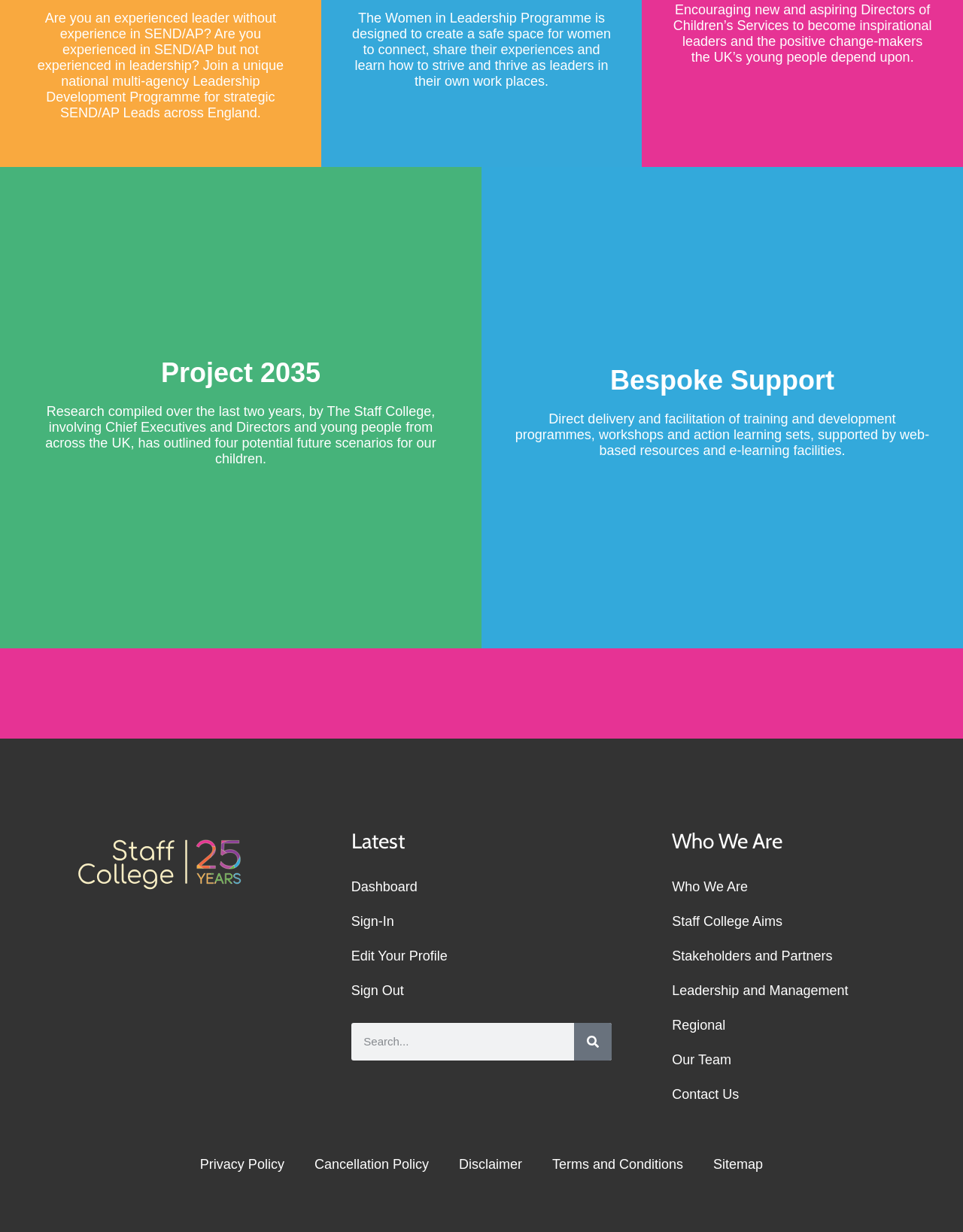Using a single word or phrase, answer the following question: 
What is the purpose of the search box?

Search